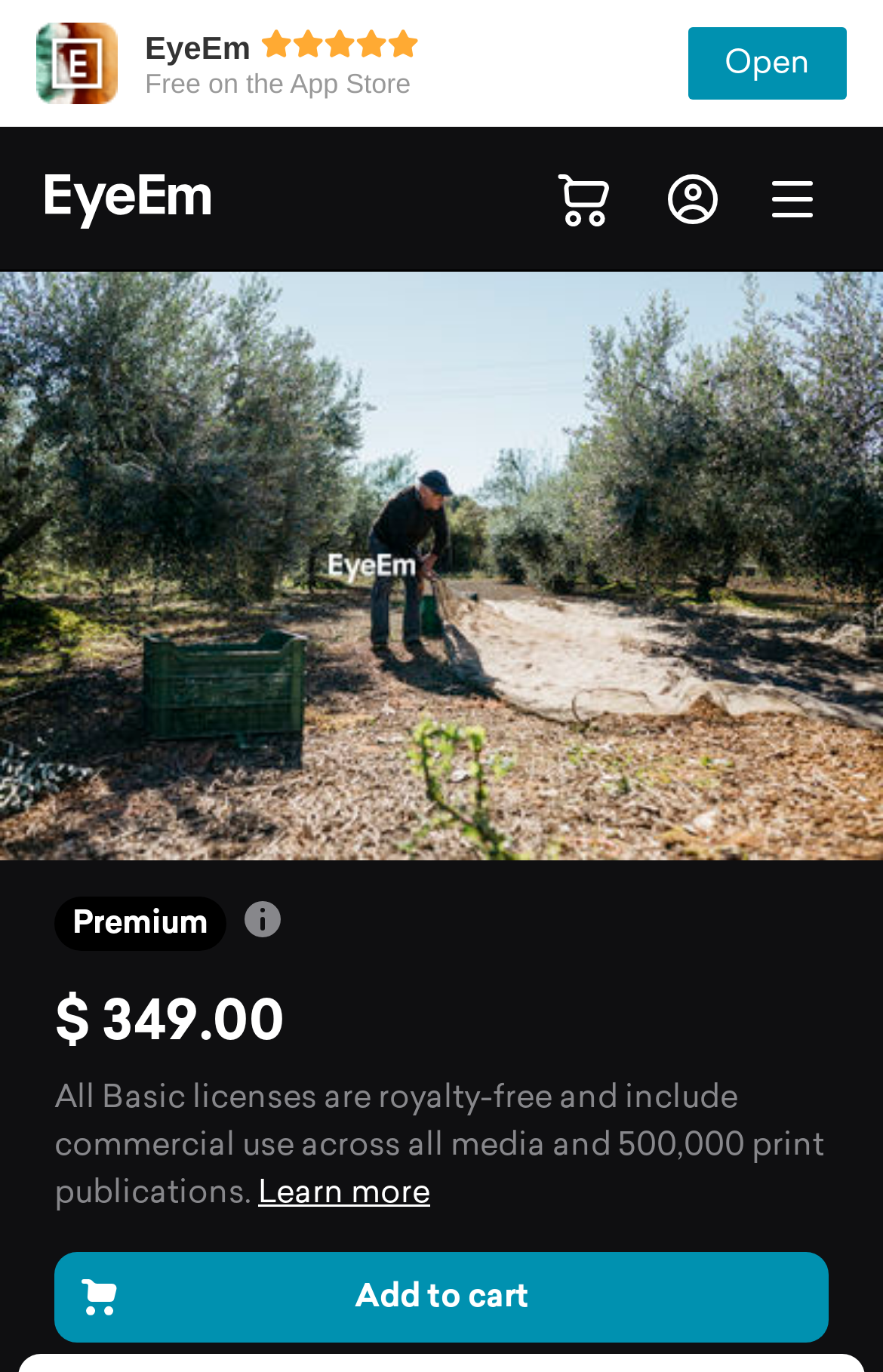What is the price of the image?
Please provide a single word or phrase as the answer based on the screenshot.

$349.00